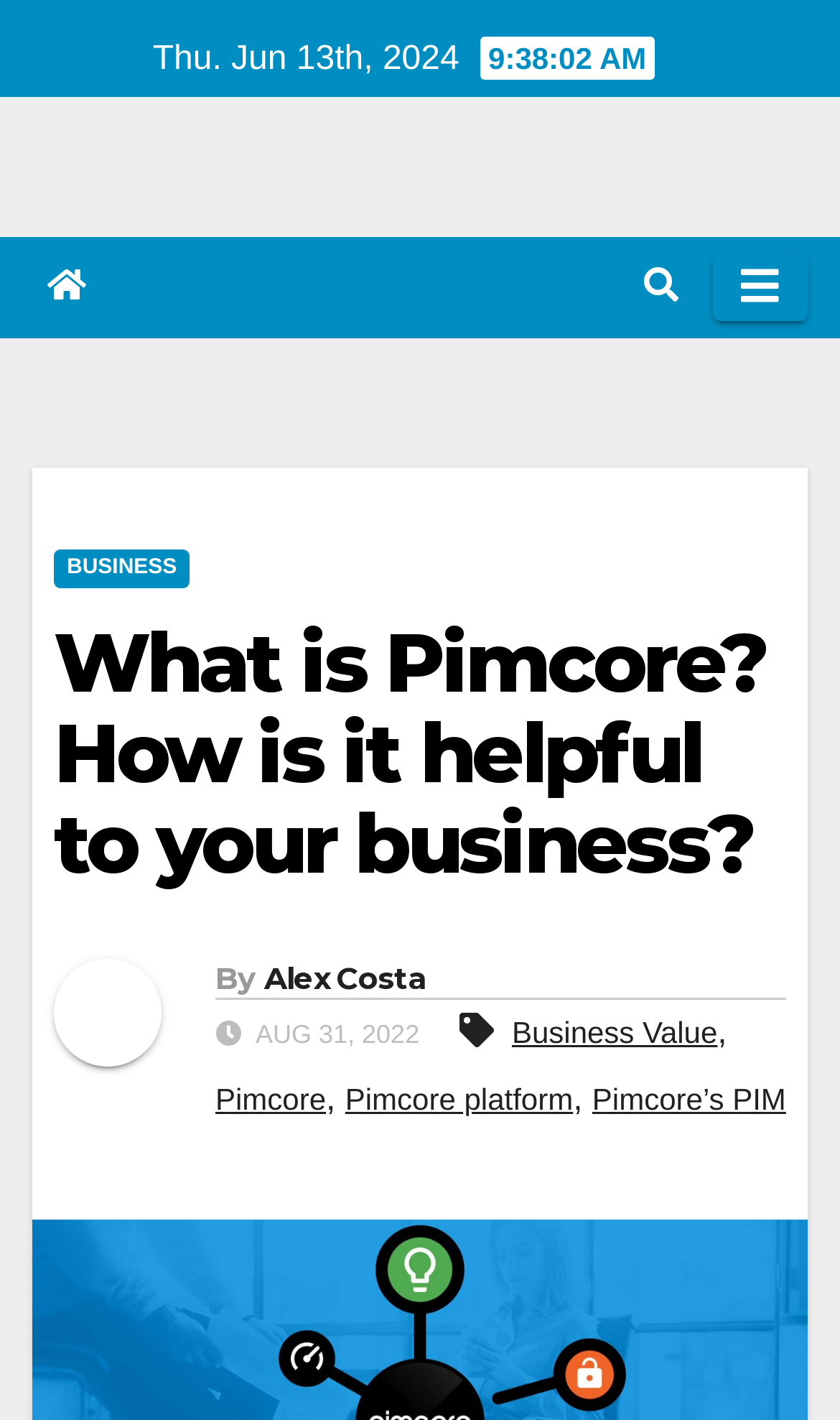What is the related term to Pimcore mentioned in the article?
We need a detailed and meticulous answer to the question.

I found the related term to Pimcore mentioned in the article by looking at the link elements and found the text 'Pimcore’s PIM' which is a related term to Pimcore.